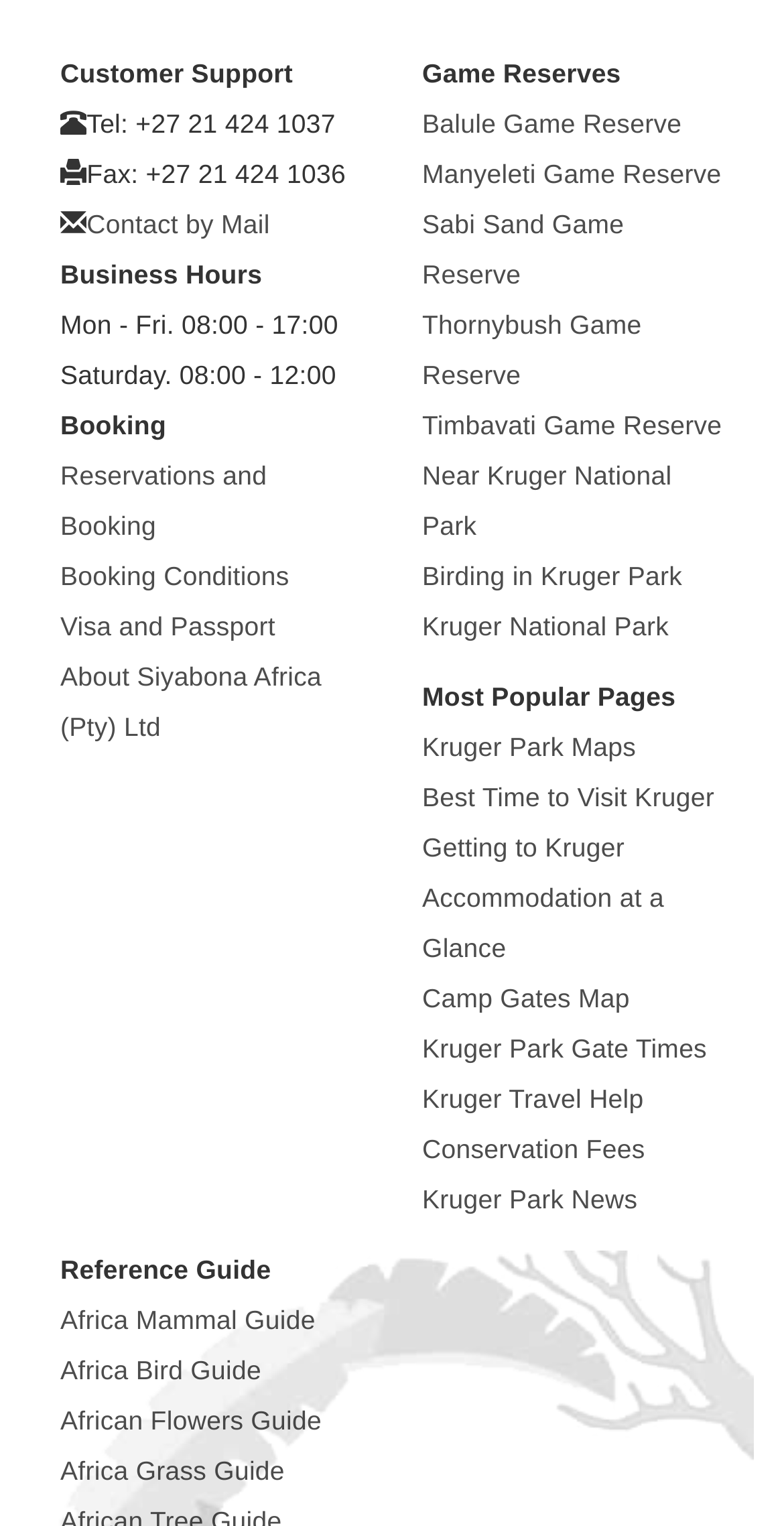Kindly determine the bounding box coordinates of the area that needs to be clicked to fulfill this instruction: "Make a reservation".

[0.077, 0.301, 0.34, 0.354]